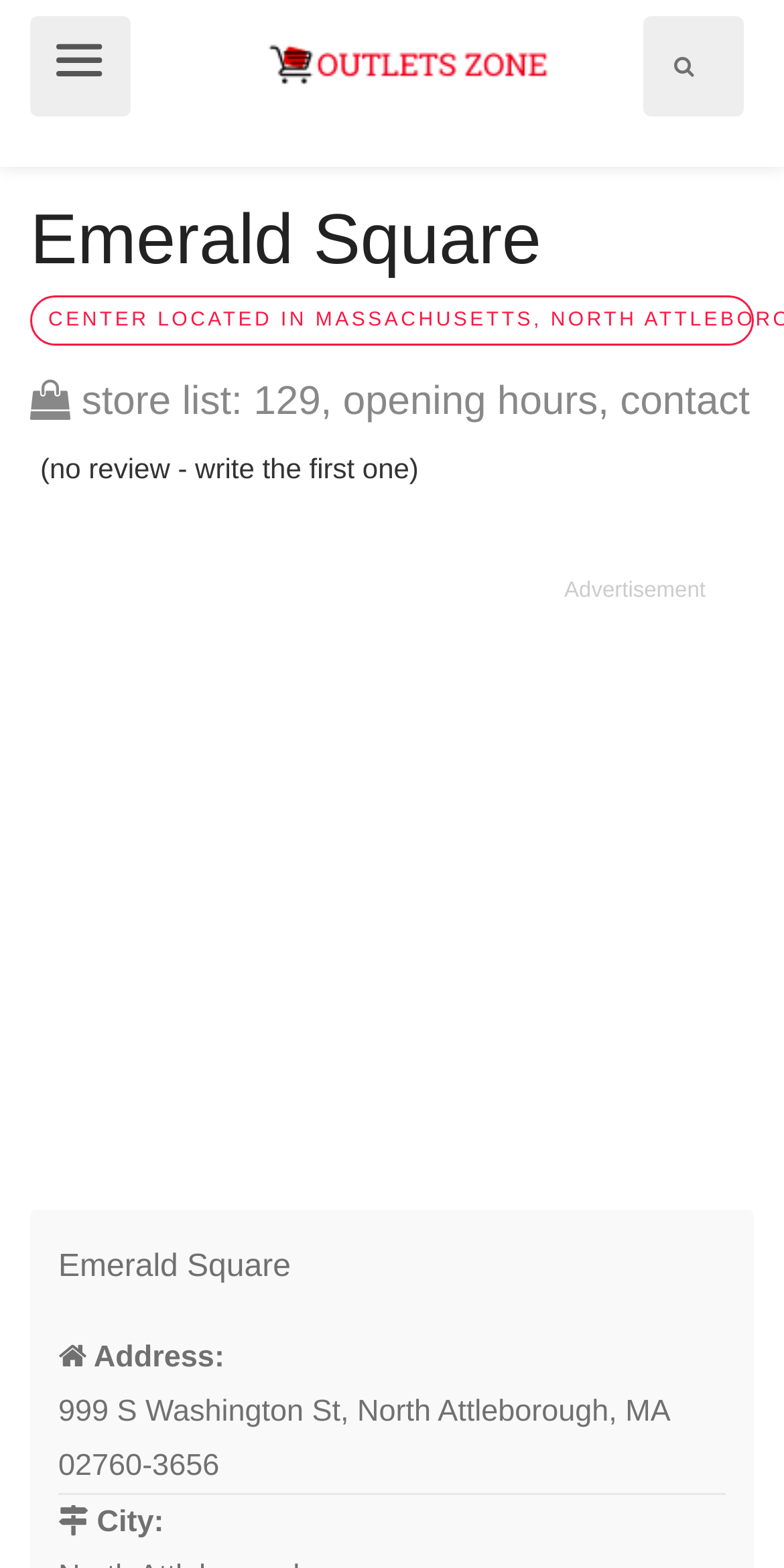Provide the bounding box coordinates of the HTML element this sentence describes: "Show search field". The bounding box coordinates consist of four float numbers between 0 and 1, i.e., [left, top, right, bottom].

[0.86, 0.031, 0.886, 0.055]